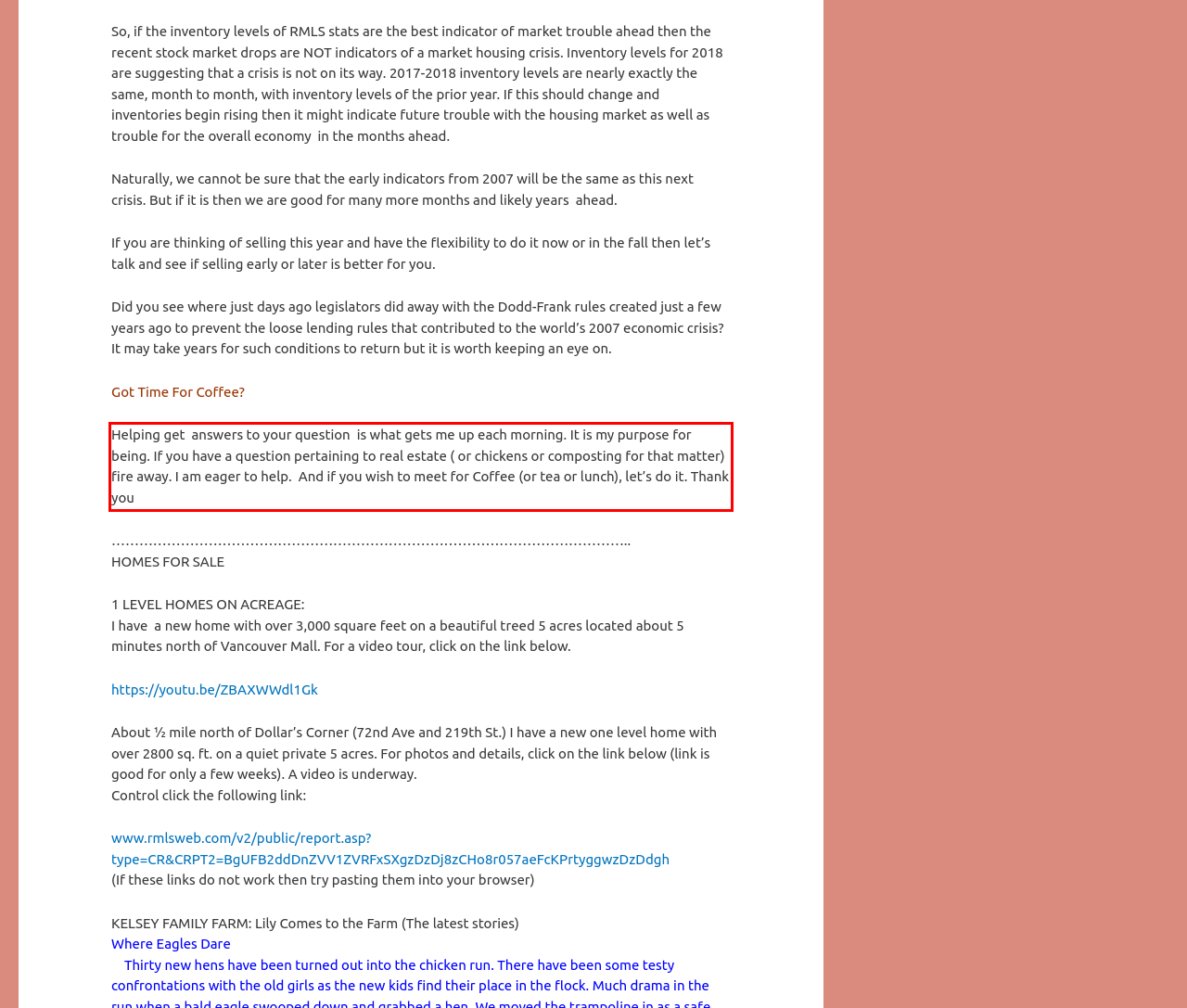Please recognize and transcribe the text located inside the red bounding box in the webpage image.

Helping get answers to your question is what gets me up each morning. It is my purpose for being. If you have a question pertaining to real estate ( or chickens or composting for that matter) fire away. I am eager to help. And if you wish to meet for Coffee (or tea or lunch), let’s do it. Thank you